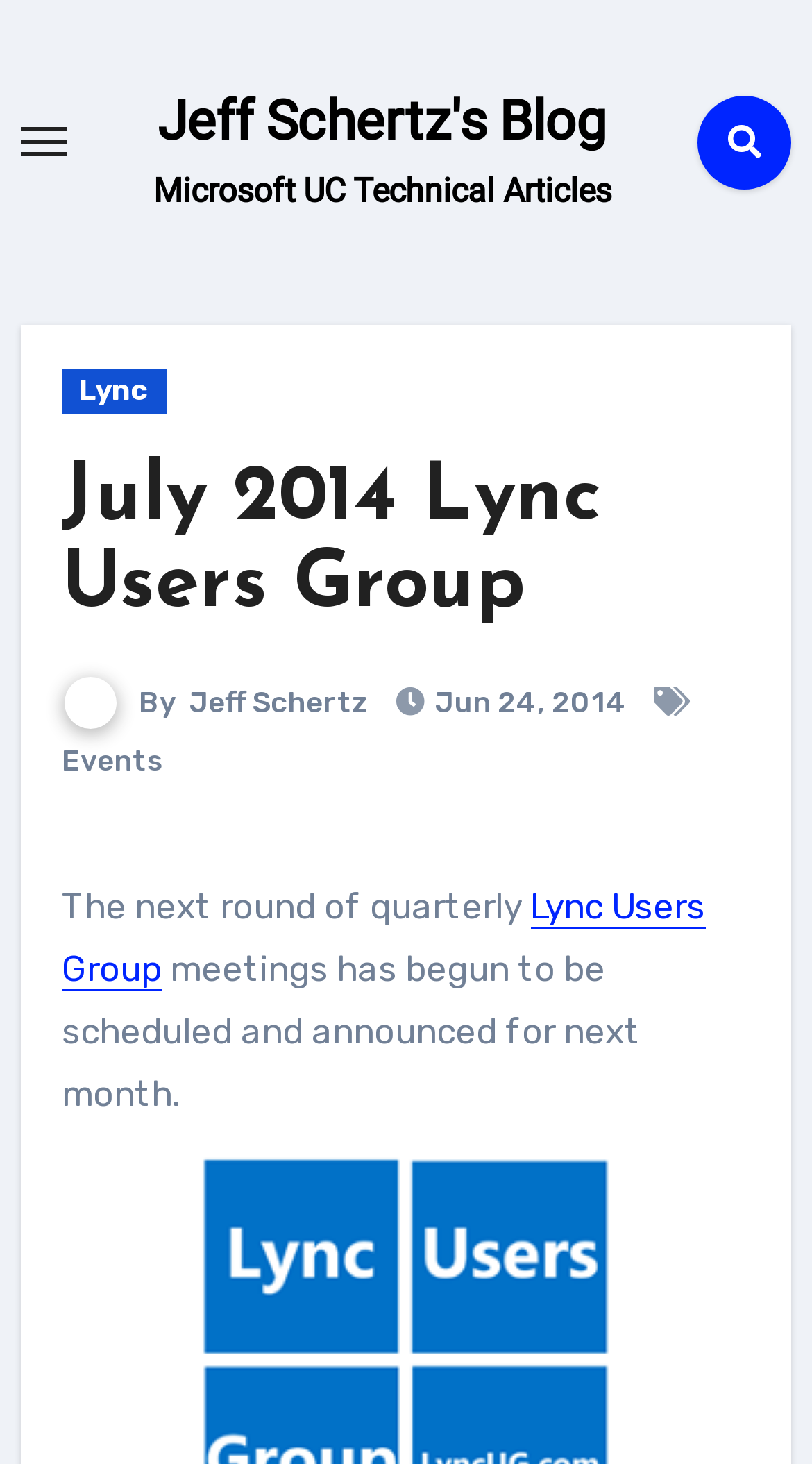Identify the bounding box coordinates necessary to click and complete the given instruction: "Explore Events".

[0.076, 0.508, 0.202, 0.532]